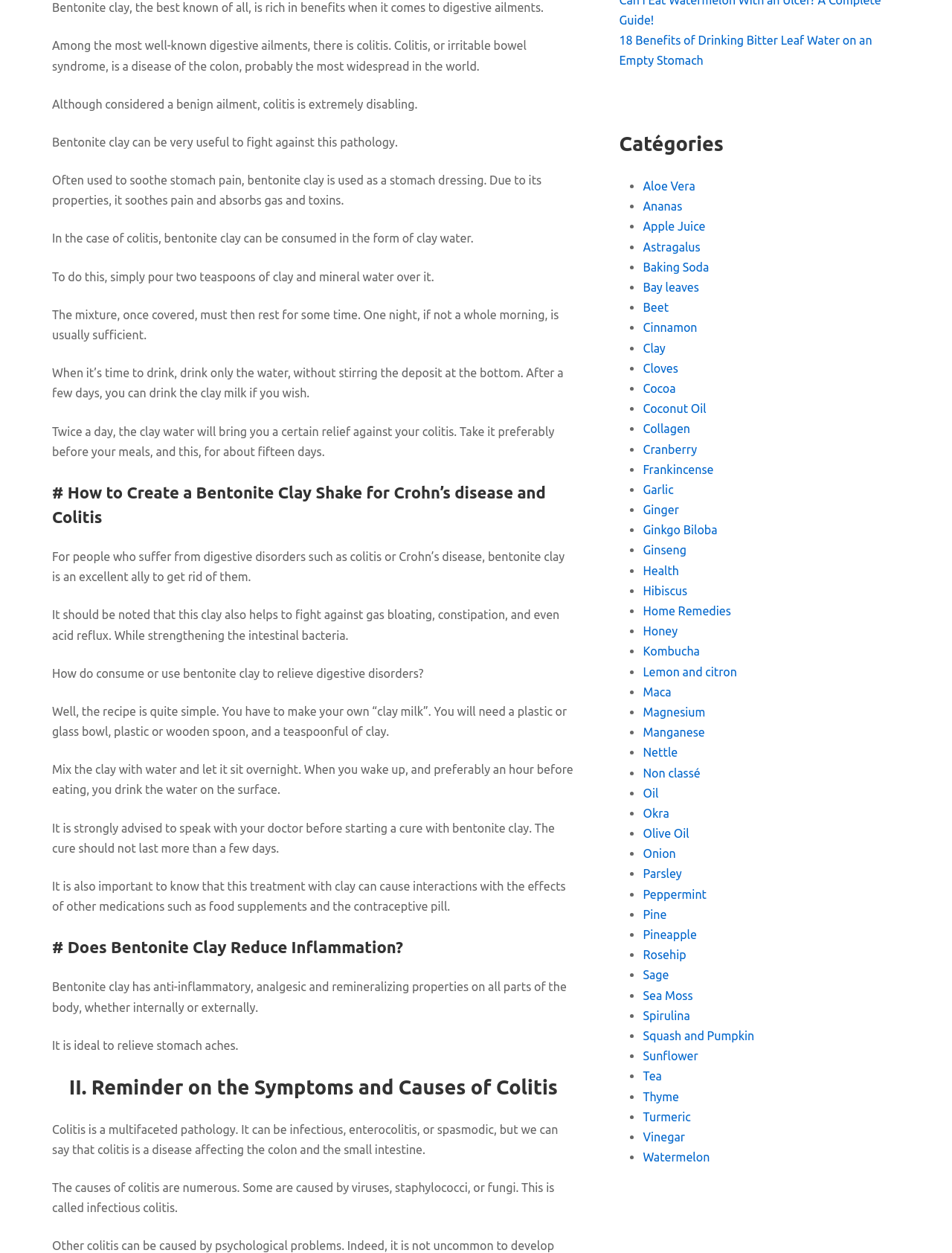Provide the bounding box coordinates of the HTML element described as: "Coconut Oil". The bounding box coordinates should be four float numbers between 0 and 1, i.e., [left, top, right, bottom].

[0.675, 0.321, 0.742, 0.331]